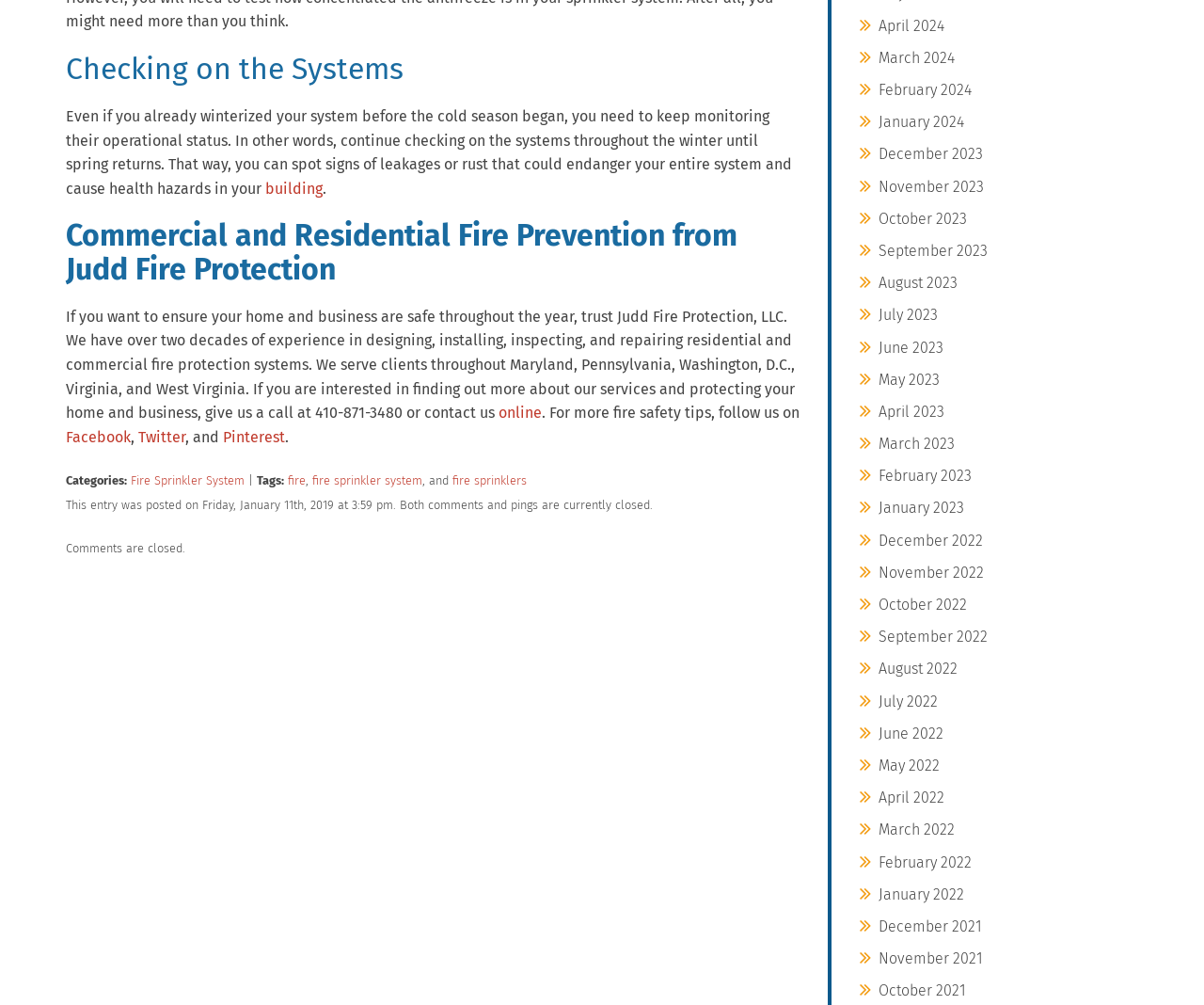What social media platforms can you follow Judd Fire Protection on?
Please give a detailed and elaborate answer to the question based on the image.

The links to Facebook, Twitter, and Pinterest are provided at the bottom of the page, indicating that Judd Fire Protection has a presence on these social media platforms and users can follow them for more fire safety tips.